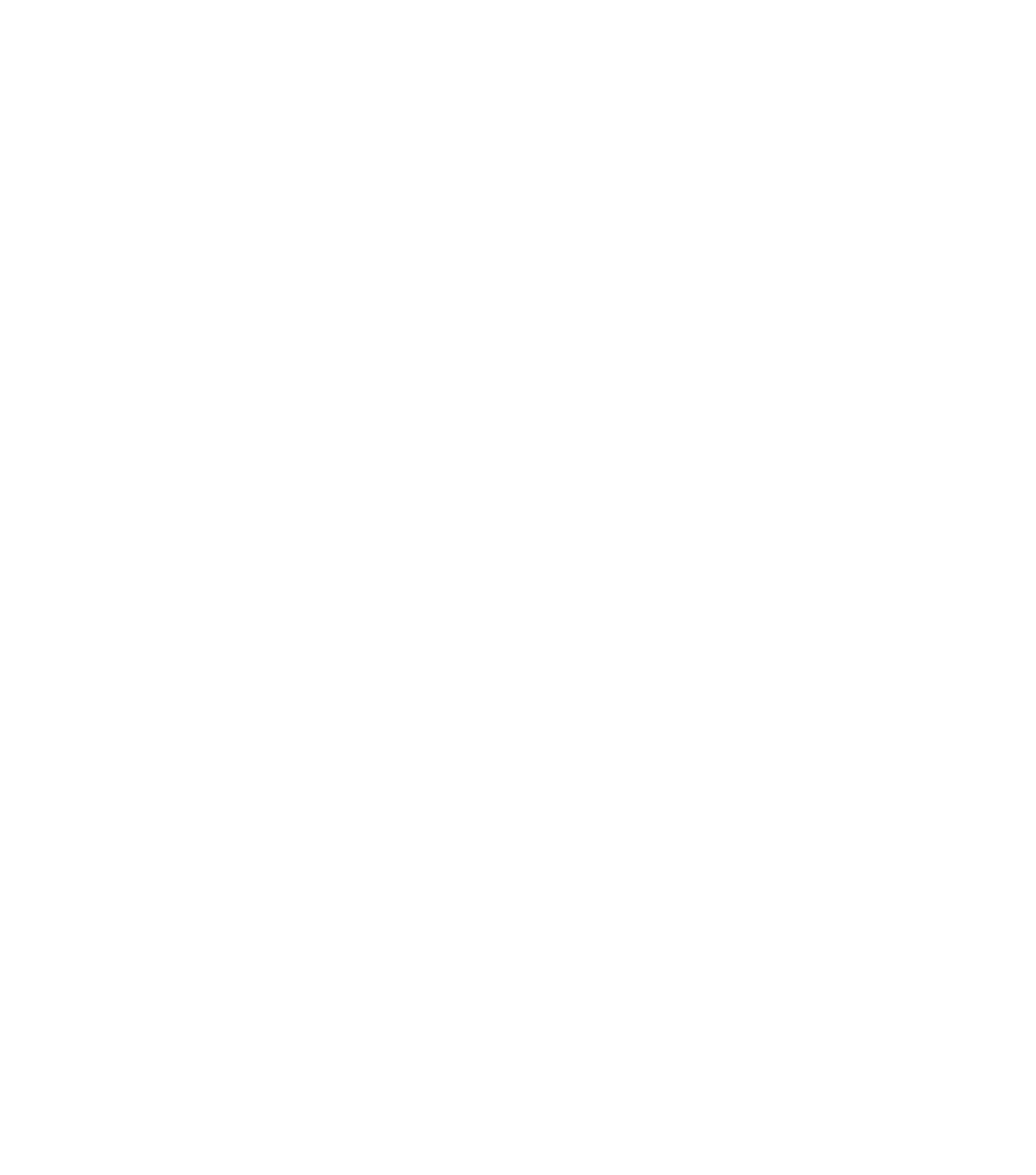With reference to the image, please provide a detailed answer to the following question: What is the purpose of the 'CONTINUE READING' links?

The 'CONTINUE READING' links are likely used to navigate to the full article or the next page of an article, allowing the user to read more about a specific topic, such as kayak fishing or product guides.